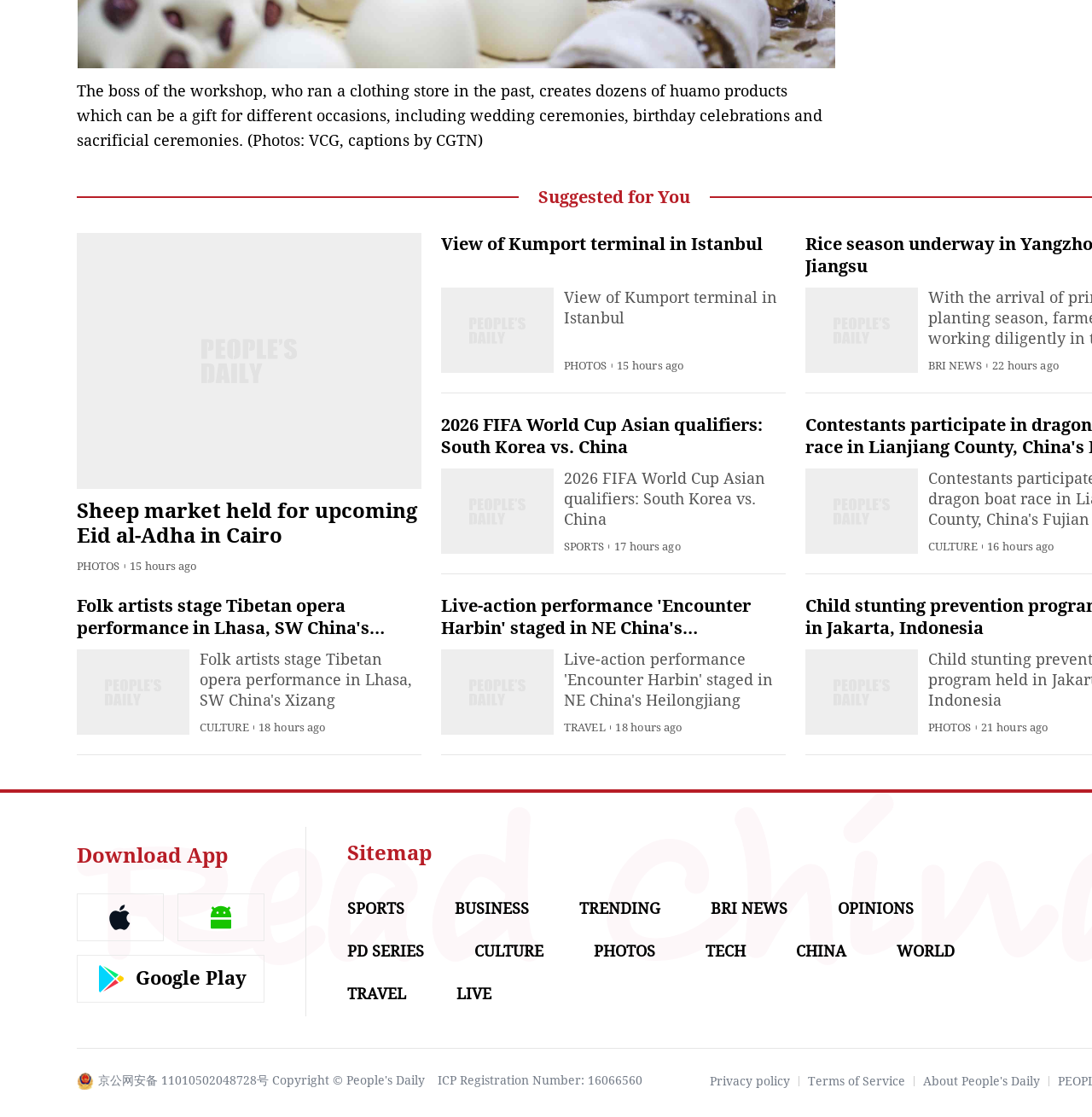Please identify the bounding box coordinates of where to click in order to follow the instruction: "Read sports news".

[0.516, 0.484, 0.553, 0.495]